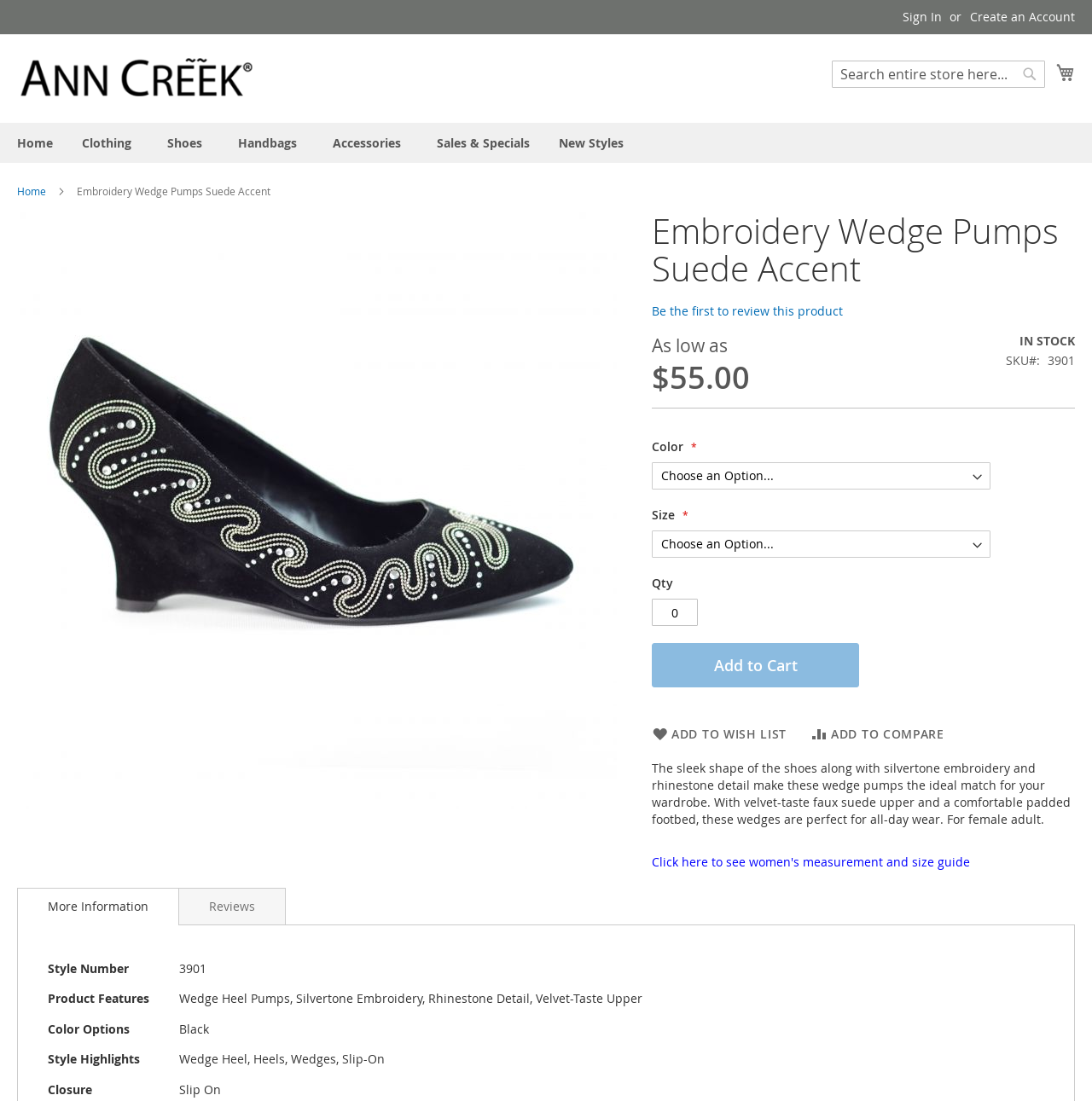Give the bounding box coordinates for the element described as: "Clothing".

[0.066, 0.112, 0.136, 0.148]